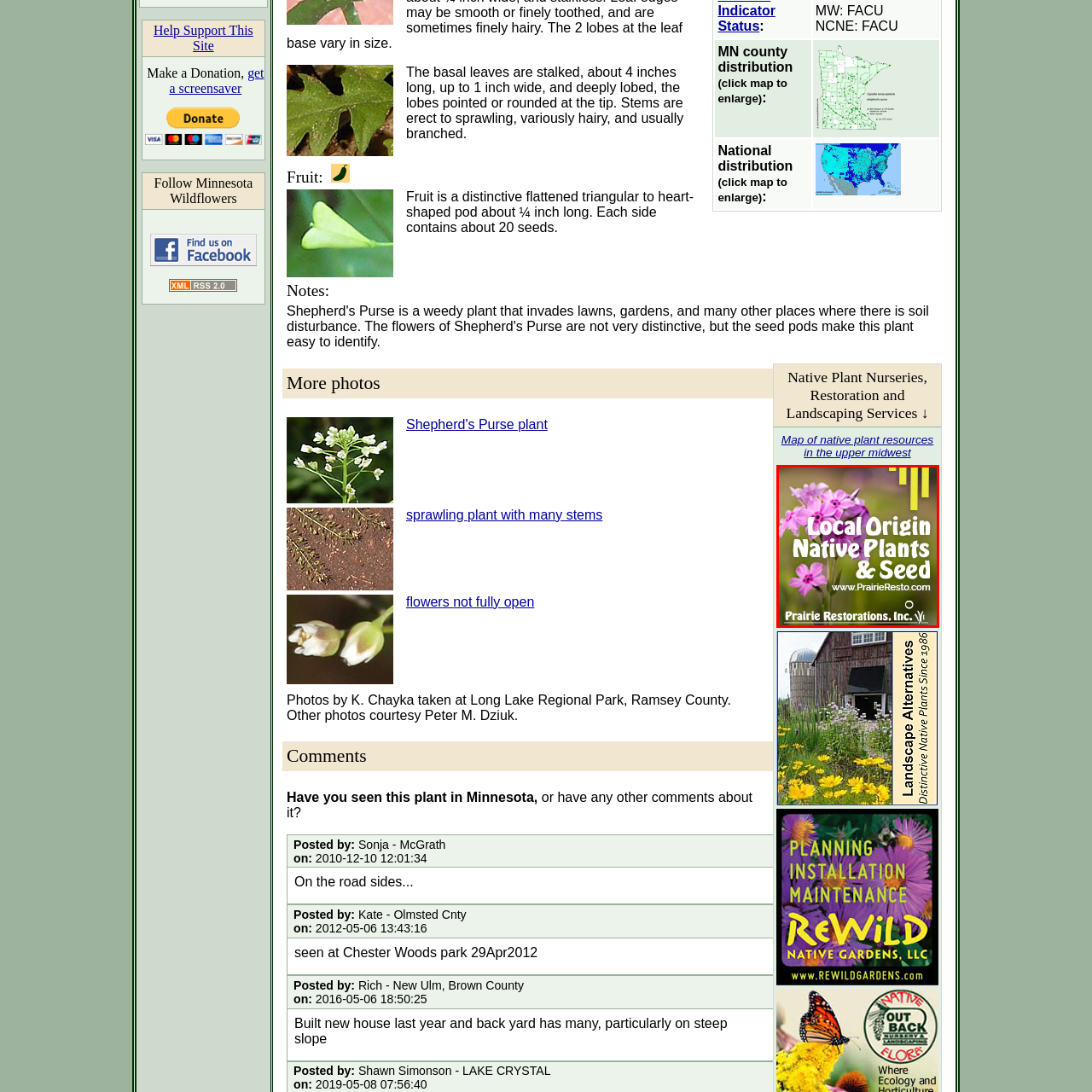Pay special attention to the segment of the image inside the red box and offer a detailed answer to the question that follows, based on what you see: What is the website link provided in the image?

The image features the website link, www.PrairieResto.com, which encourages viewers to explore more about Prairie Restorations, Inc.'s offerings.